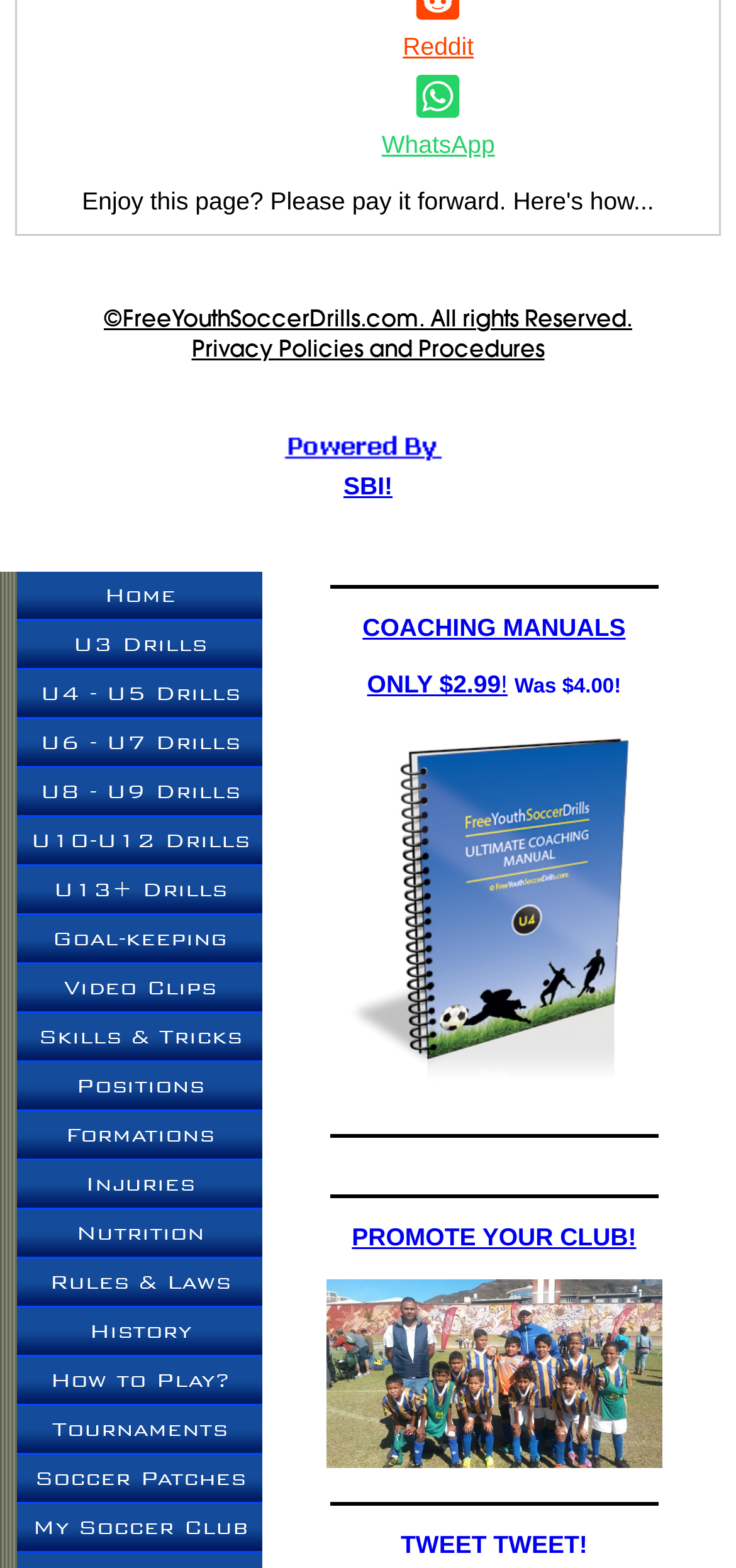What is the purpose of the 'TWEET TWEET!' text?
Provide a fully detailed and comprehensive answer to the question.

The 'TWEET TWEET!' text is likely to promote social media sharing, specifically Twitter, as it is placed at the bottom of the webpage and has a prominent font size and style.